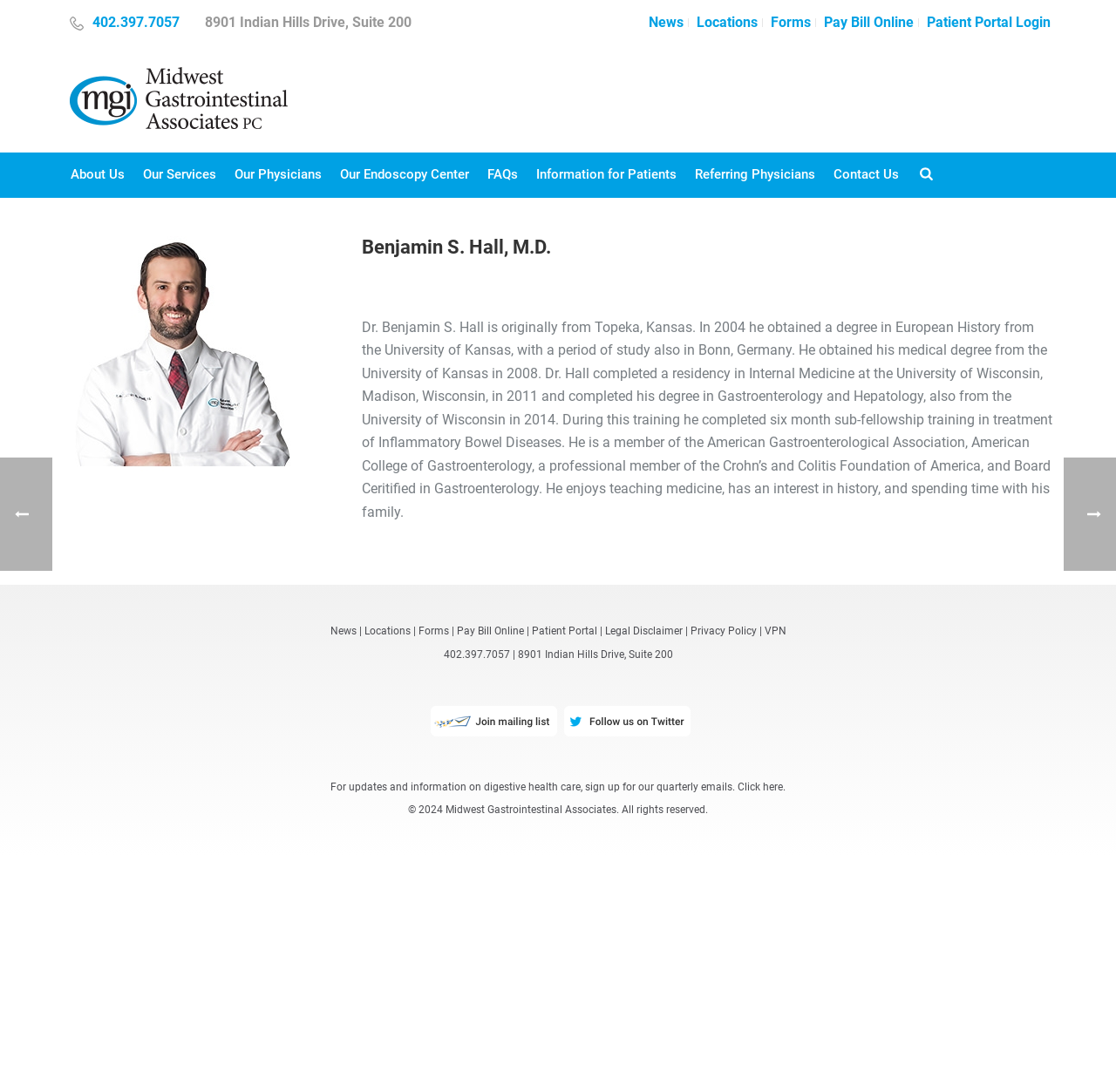Can you find the bounding box coordinates for the UI element given this description: "402.397.7057"? Provide the coordinates as four float numbers between 0 and 1: [left, top, right, bottom].

[0.083, 0.013, 0.161, 0.028]